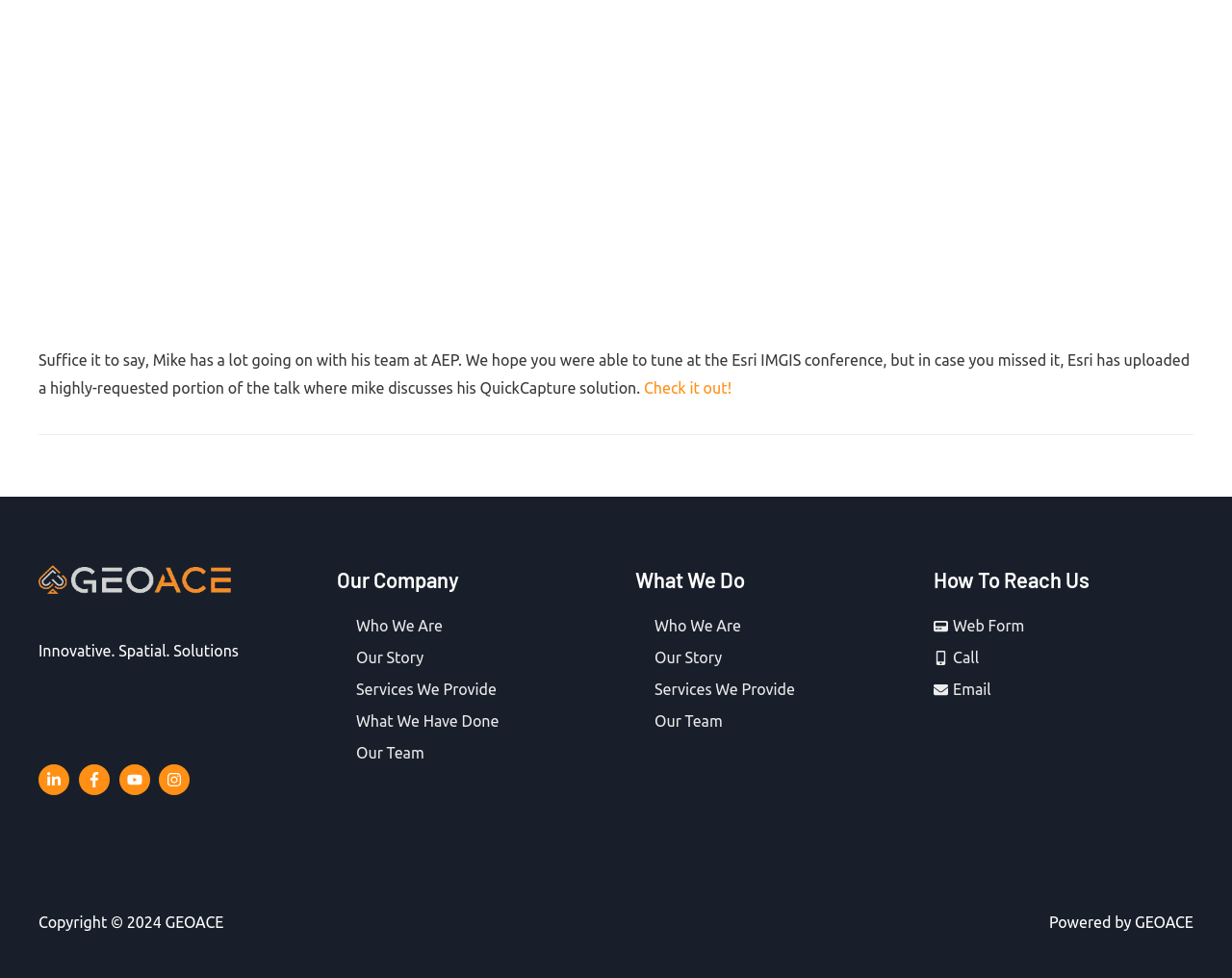What is the topic of the conference mentioned?
Look at the image and provide a short answer using one word or a phrase.

Esri IMGIS